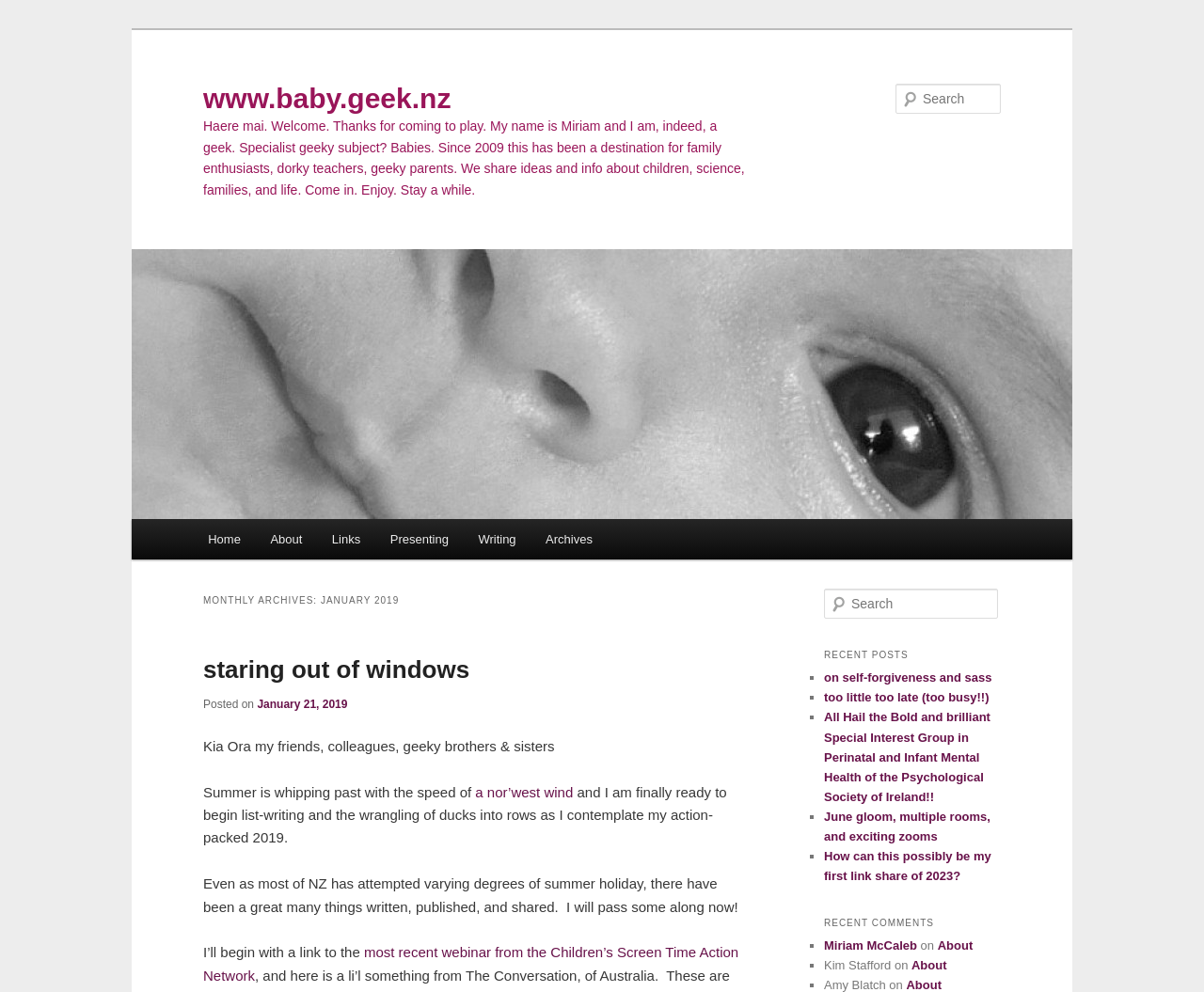Determine the bounding box for the described HTML element: "Writing". Ensure the coordinates are four float numbers between 0 and 1 in the format [left, top, right, bottom].

[0.385, 0.523, 0.441, 0.564]